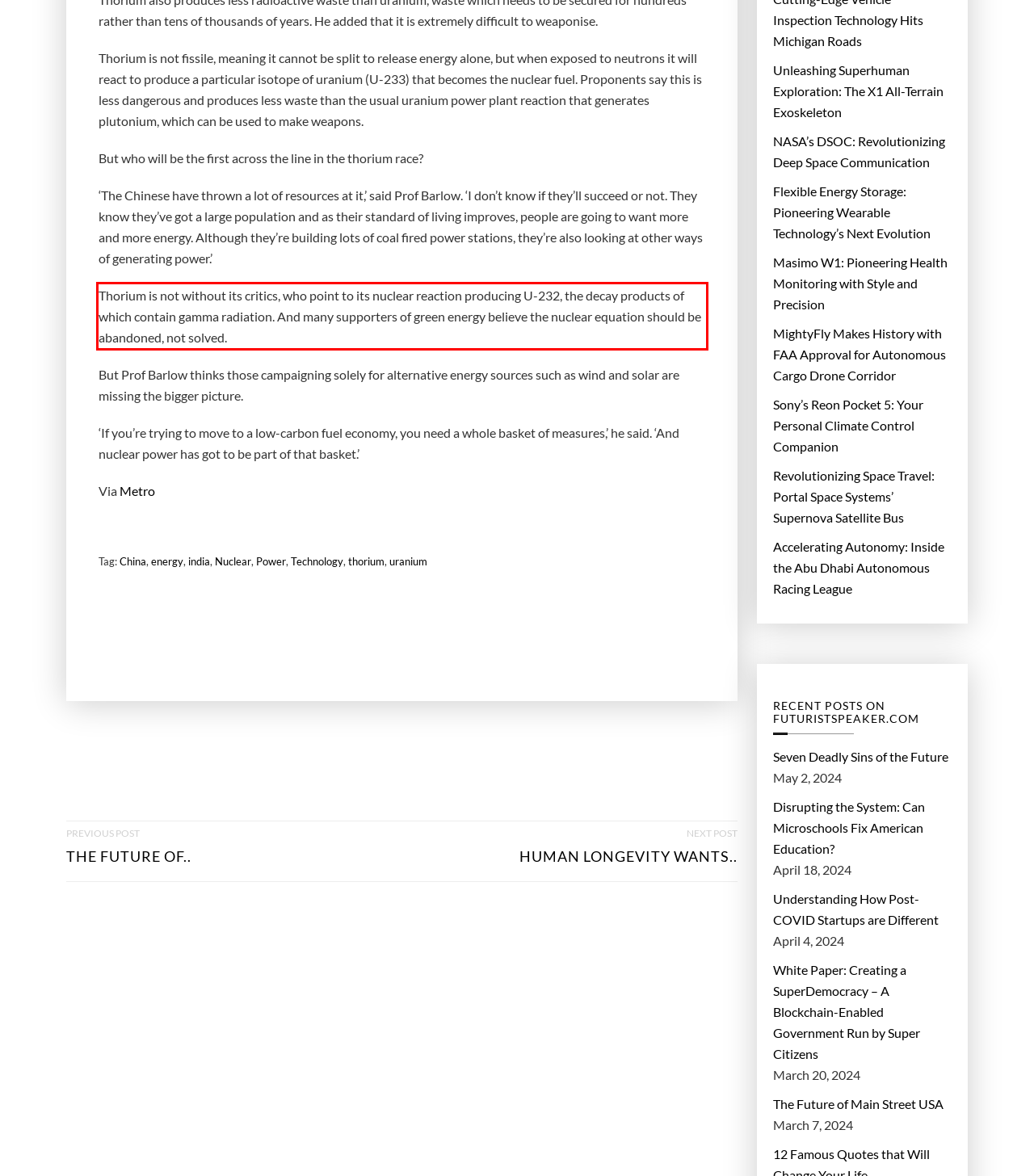You have a webpage screenshot with a red rectangle surrounding a UI element. Extract the text content from within this red bounding box.

Thorium is not without its critics, who point to its nuclear reaction producing U-232, the decay products of which contain gamma radiation. And many supporters of green energy believe the nuclear equation should be abandoned, not solved.